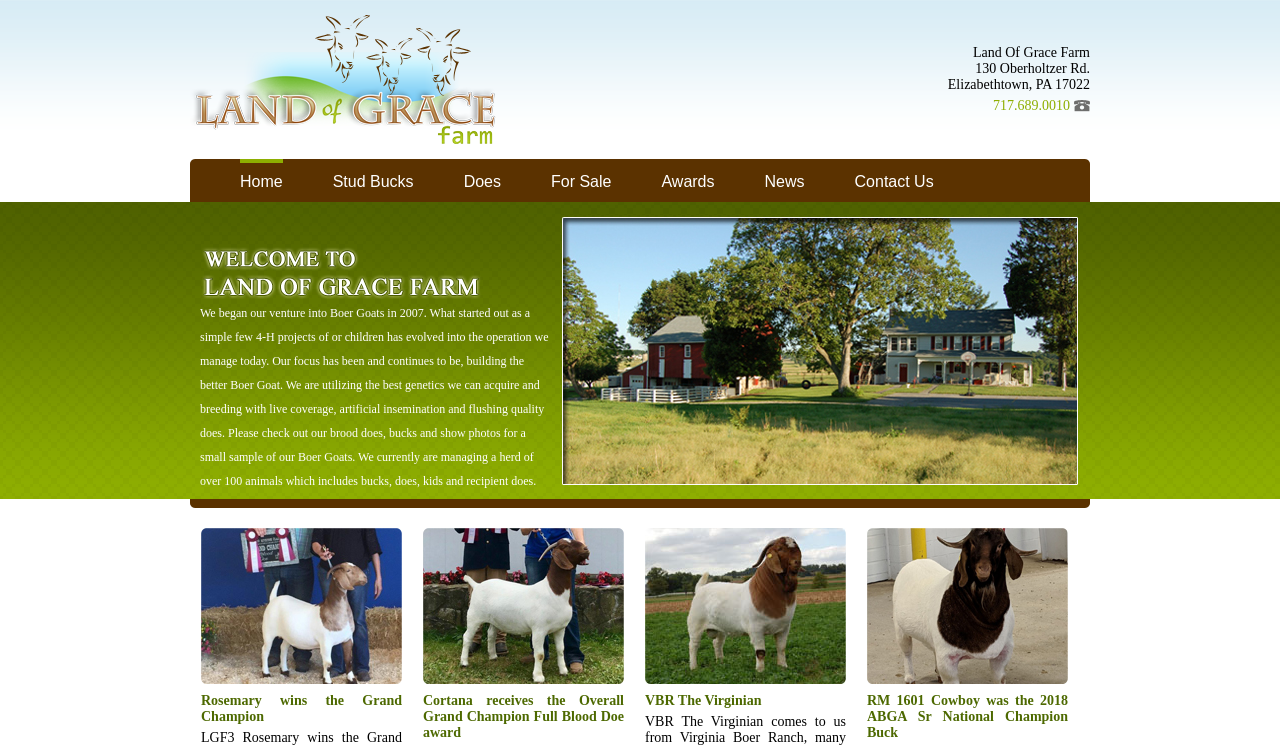Identify the bounding box coordinates of the part that should be clicked to carry out this instruction: "Check the contact information".

[0.776, 0.132, 0.836, 0.152]